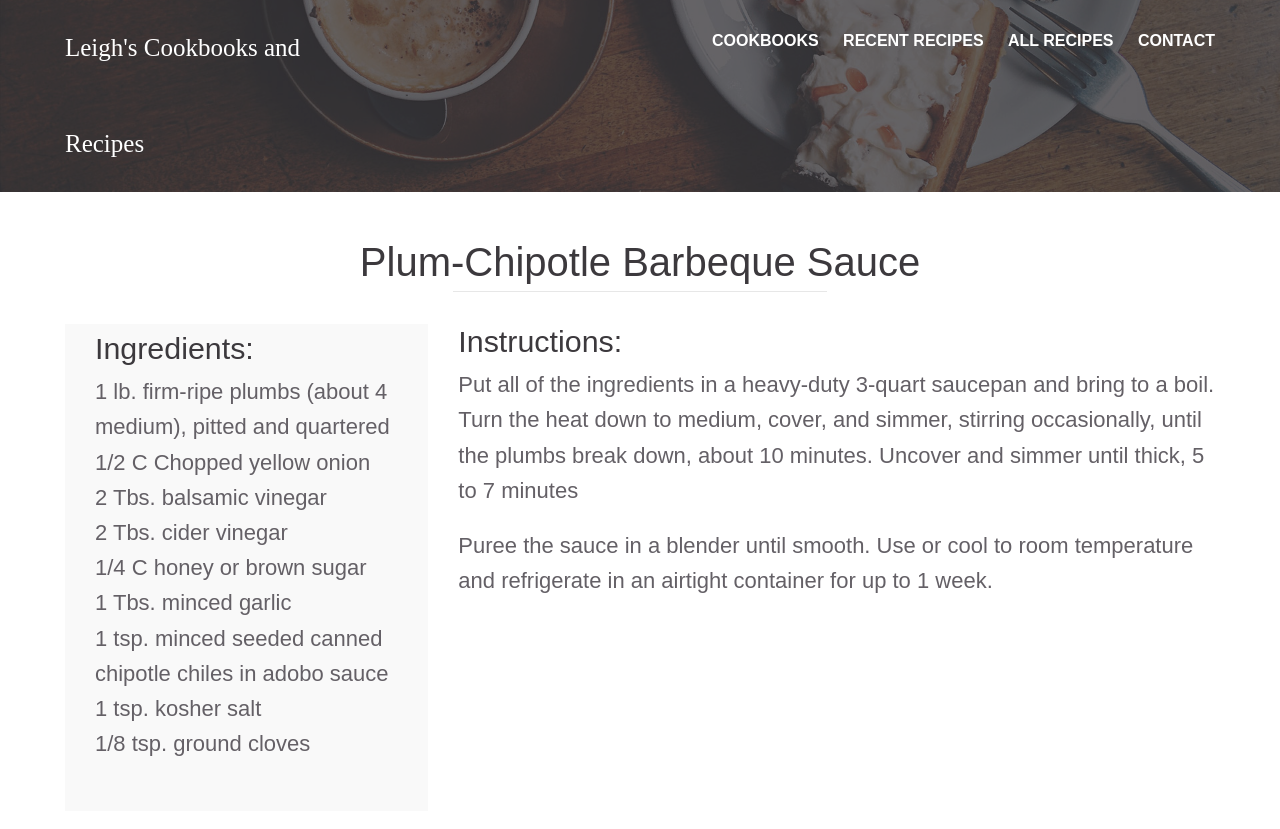What is the first ingredient in the recipe?
Based on the visual content, answer with a single word or a brief phrase.

1 lb. firm-ripe plumbs